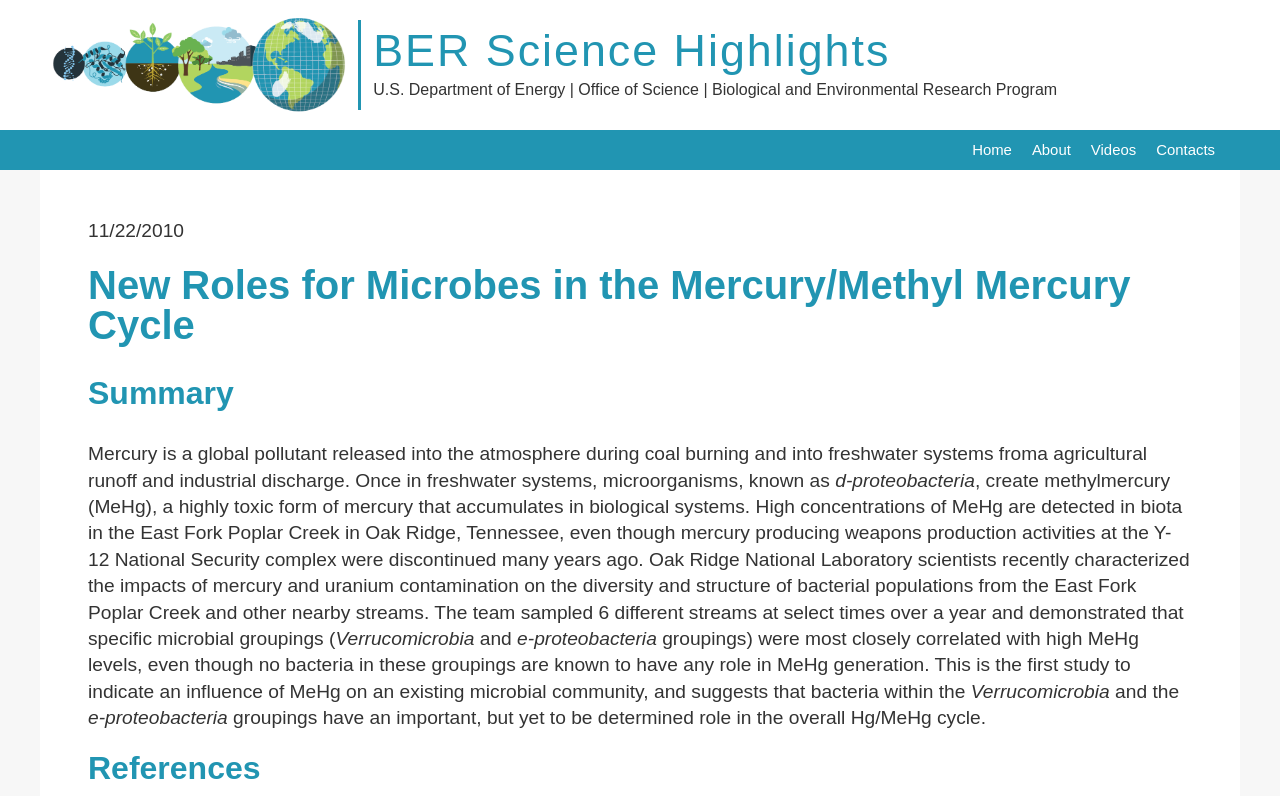Describe the webpage in detail, including text, images, and layout.

The webpage is about a scientific study on the role of microorganisms in the mercury/methyl mercury cycle. At the top left corner, there is a main logo of the U.S. Department of Energy. Next to it, there is a horizontal menu bar with links to "Home", "About", "Videos", and "Contacts". Below the menu bar, there is a date "11/22/2010" displayed.

The main content of the webpage is divided into sections. The first section has a heading "New Roles for Microbes in the Mercury/Methyl Mercury Cycle" and a summary of the study. The summary explains that mercury is a global pollutant and microorganisms in freshwater systems create methylmercury, a highly toxic form of mercury. It also mentions that scientists from Oak Ridge National Laboratory have characterized the impacts of mercury and uranium contamination on bacterial populations in nearby streams.

The second section has a heading "Summary" and provides more details about the study. It explains that the team sampled six different streams and demonstrated that specific microbial groupings, such as Verrucomicrobia and e-proteobacteria, were most closely correlated with high methylmercury levels. The section also mentions that this is the first study to indicate an influence of methylmercury on an existing microbial community.

At the bottom of the webpage, there is a section with a heading "References".